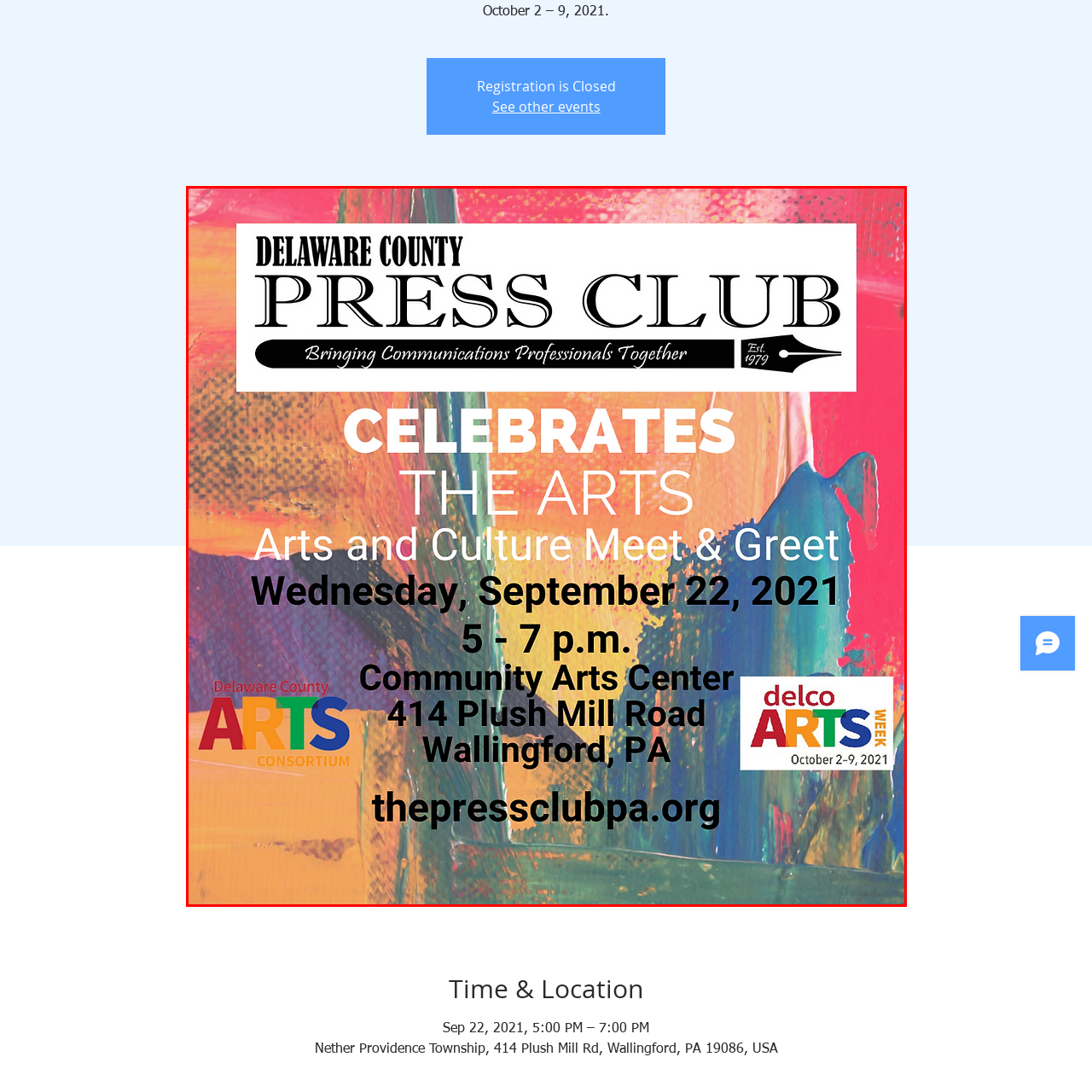View the image inside the red-bordered box and answer the given question using a single word or phrase:
Where is the Community Arts Center located?

414 Plush Mill Road, Wallingford, PA